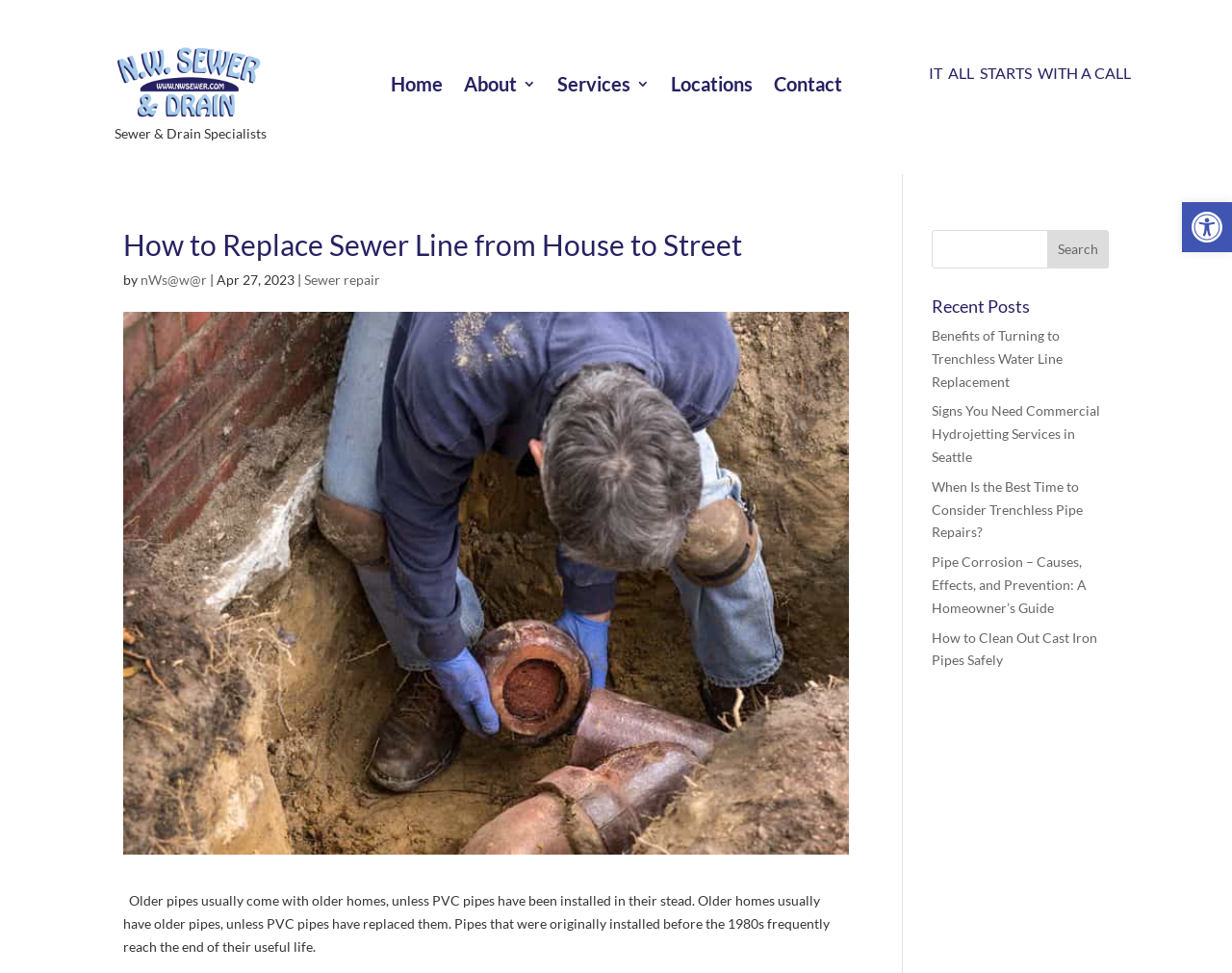What type of content is listed under 'Recent Posts'?
Based on the image, answer the question with as much detail as possible.

I found the section 'Recent Posts' at the bottom-right corner of the webpage, and it lists several links with titles that suggest they are blog posts. This suggests that the type of content listed under 'Recent Posts' is blog posts.